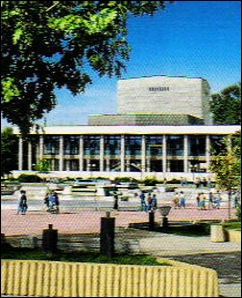What is the purpose of the building?
Please provide a single word or phrase based on the screenshot.

Theatre